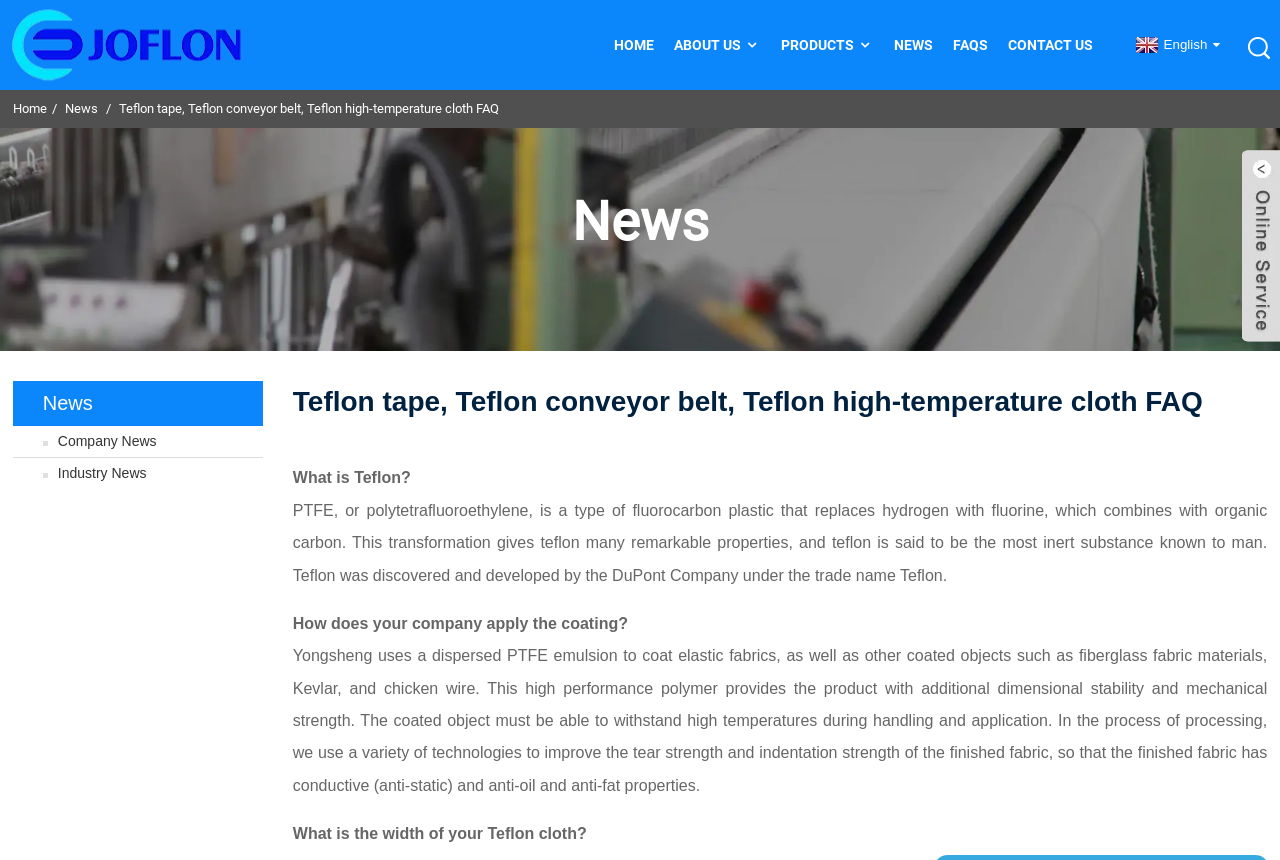Please mark the clickable region by giving the bounding box coordinates needed to complete this instruction: "Click the CONTACT US link".

[0.787, 0.026, 0.854, 0.078]